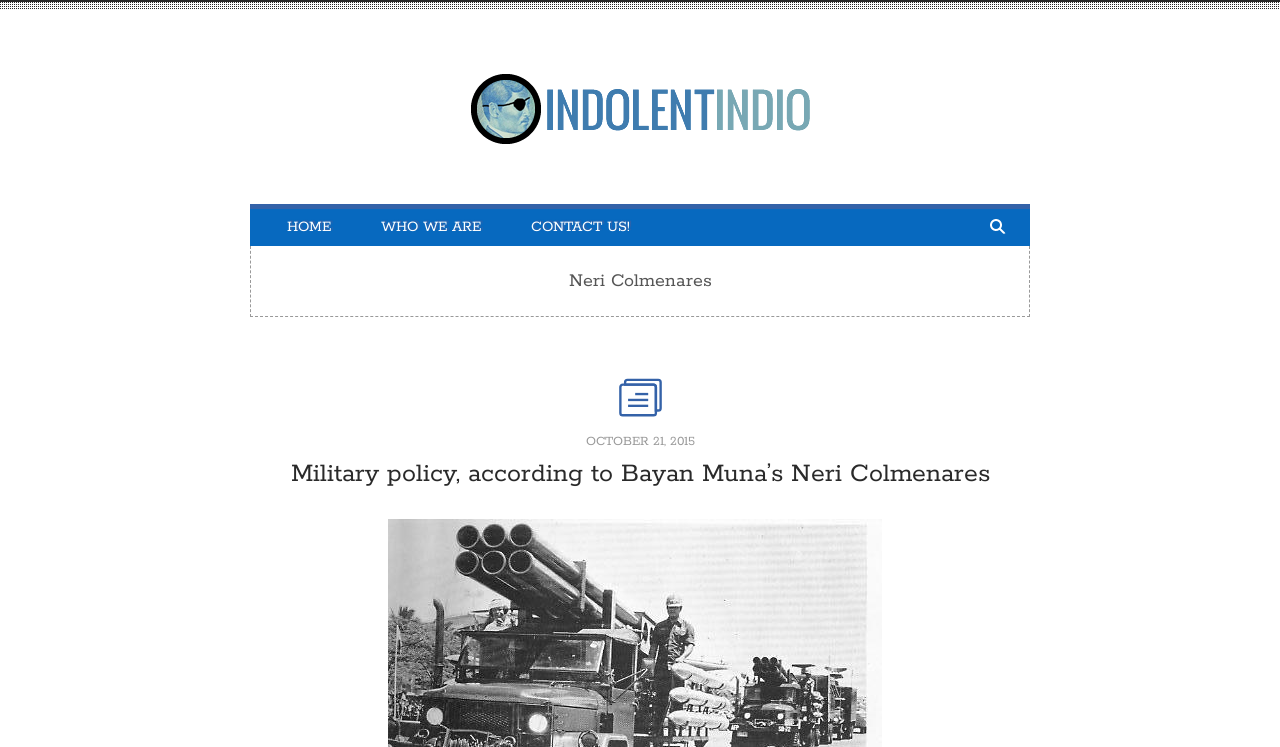Respond with a single word or phrase to the following question: What is the purpose of the search box?

Search for content